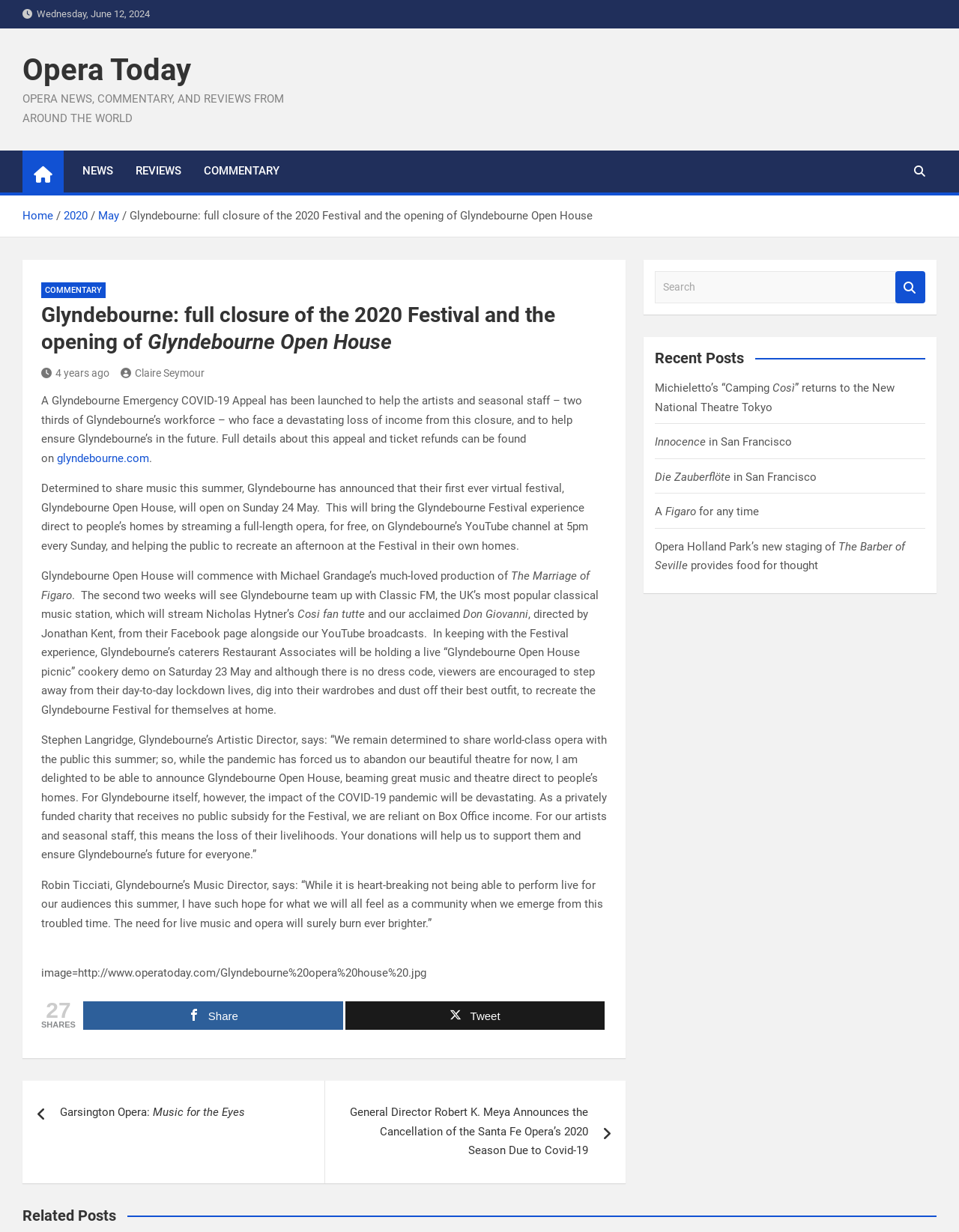Indicate the bounding box coordinates of the element that must be clicked to execute the instruction: "Read COMMENTARY". The coordinates should be given as four float numbers between 0 and 1, i.e., [left, top, right, bottom].

[0.043, 0.229, 0.11, 0.242]